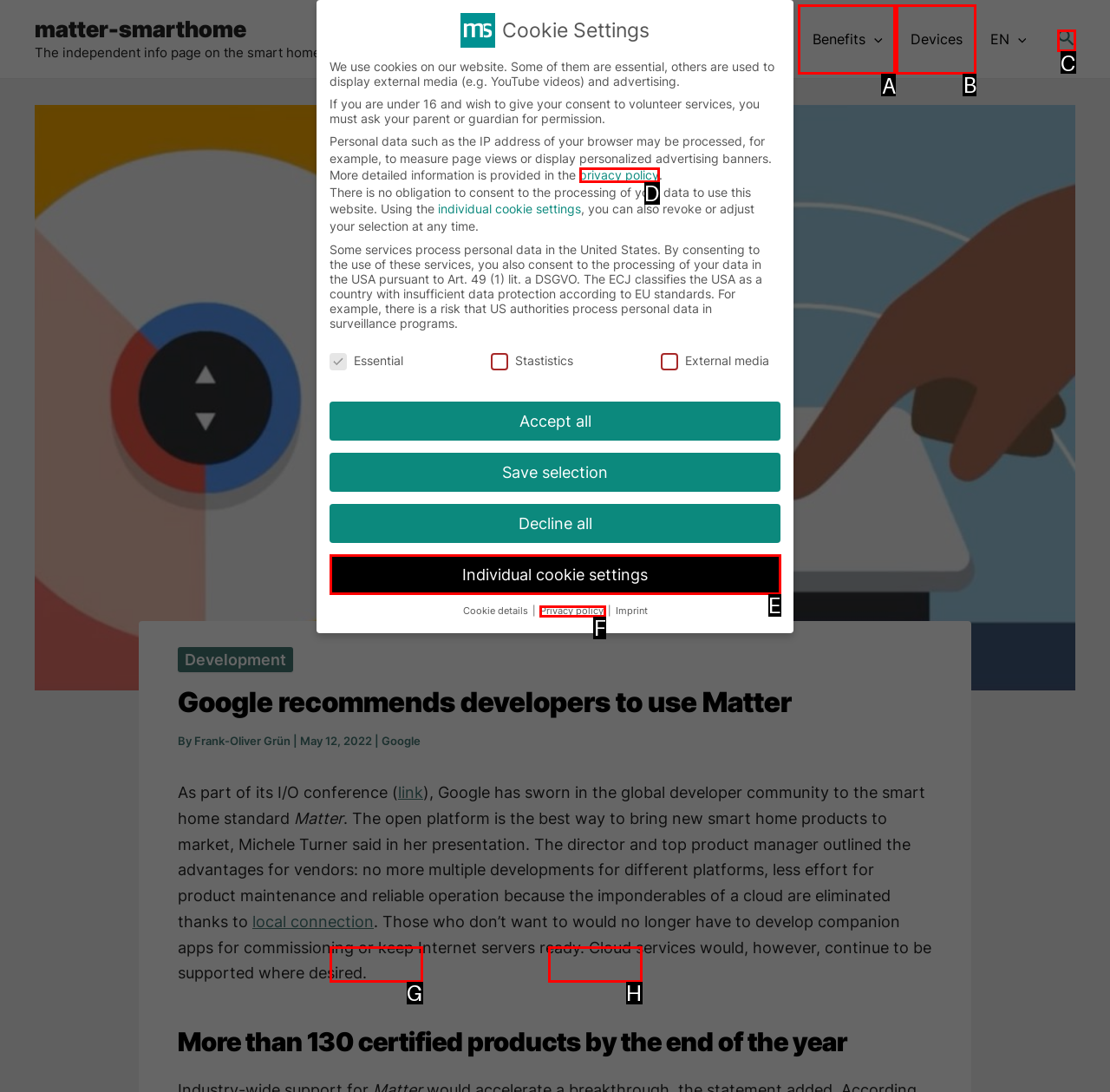Identify the correct HTML element to click to accomplish this task: Toggle the 'Benefits Menu'
Respond with the letter corresponding to the correct choice.

A